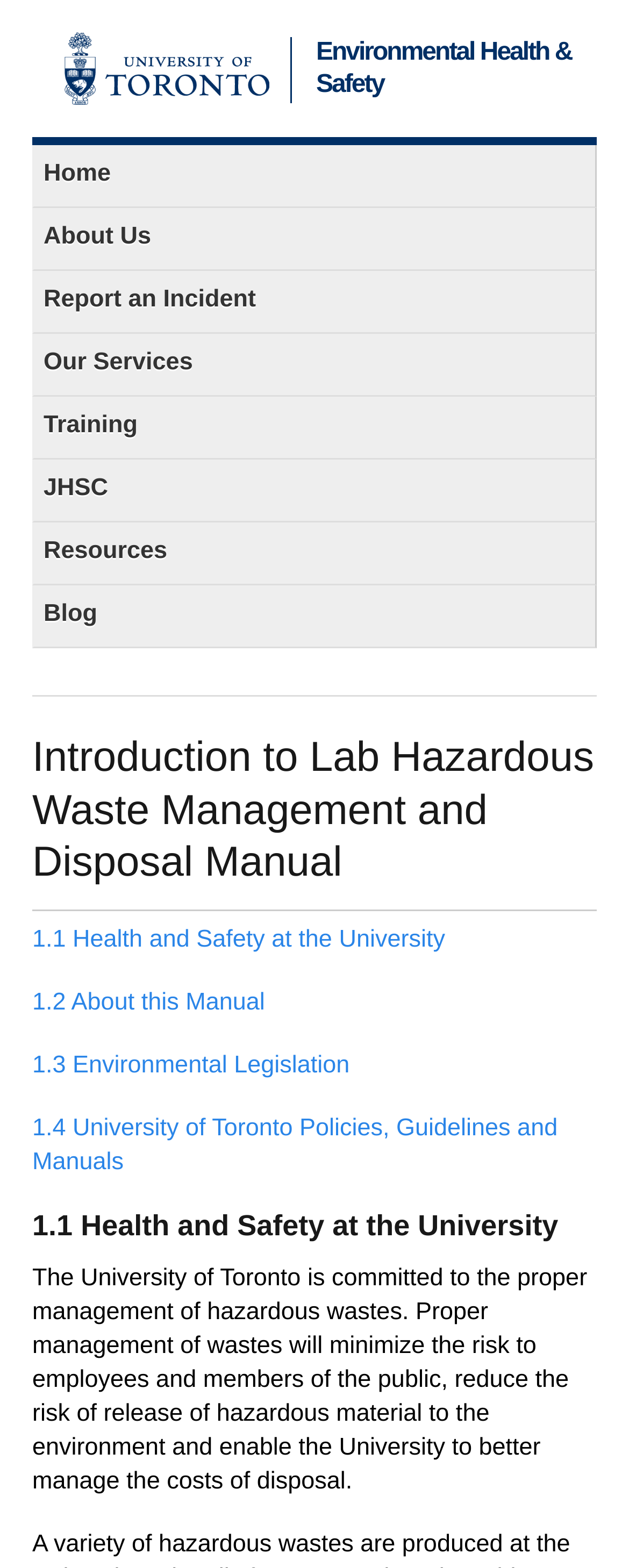What is the topic of the manual?
Using the image, elaborate on the answer with as much detail as possible.

The topic of the manual can be inferred from the heading 'Introduction to Lab Hazardous Waste Management and Disposal Manual' and the content of the webpage, which discusses the proper management of hazardous wastes.